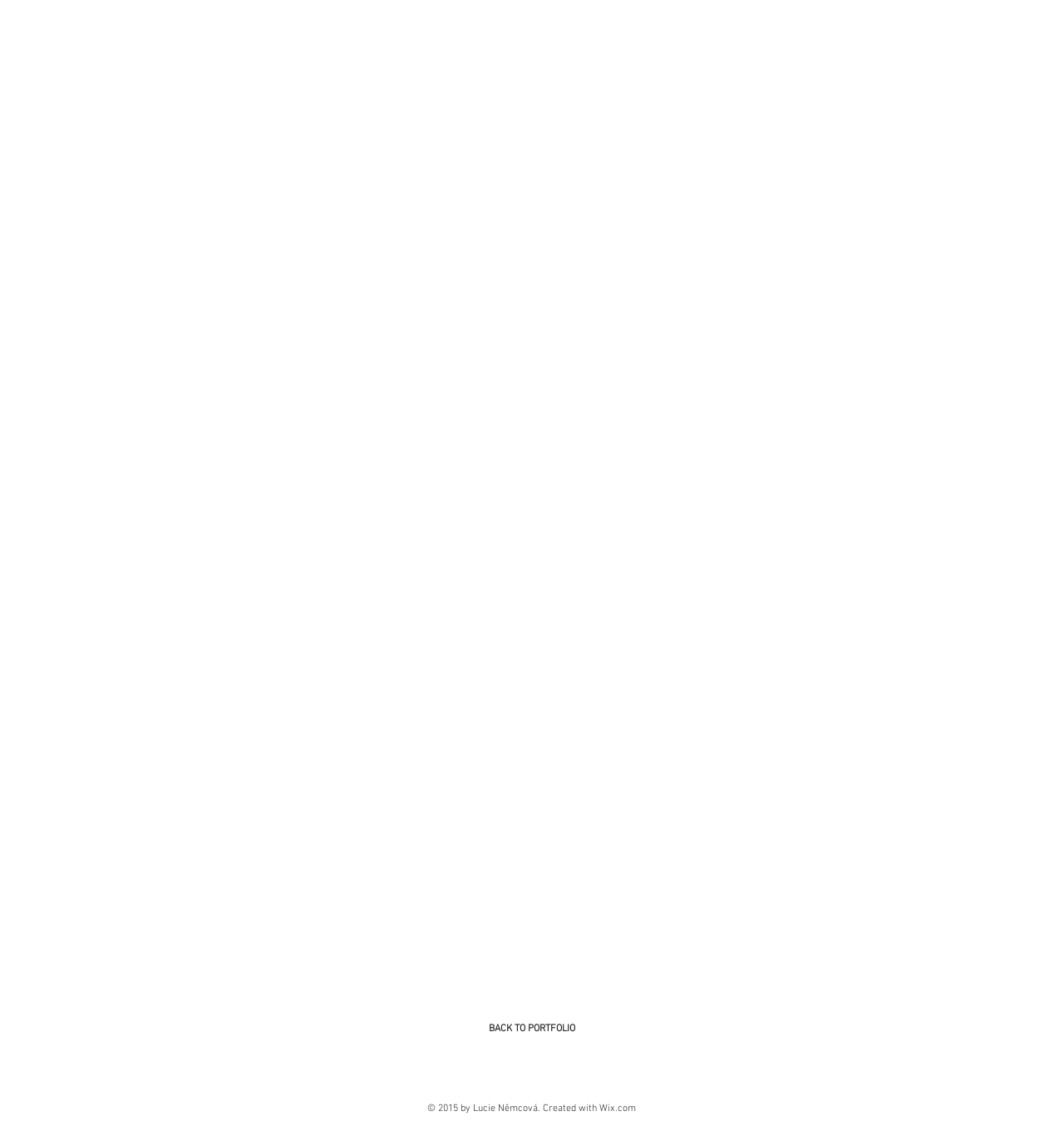Answer the following inquiry with a single word or phrase:
What is the link at the bottom of the page?

Wix.com